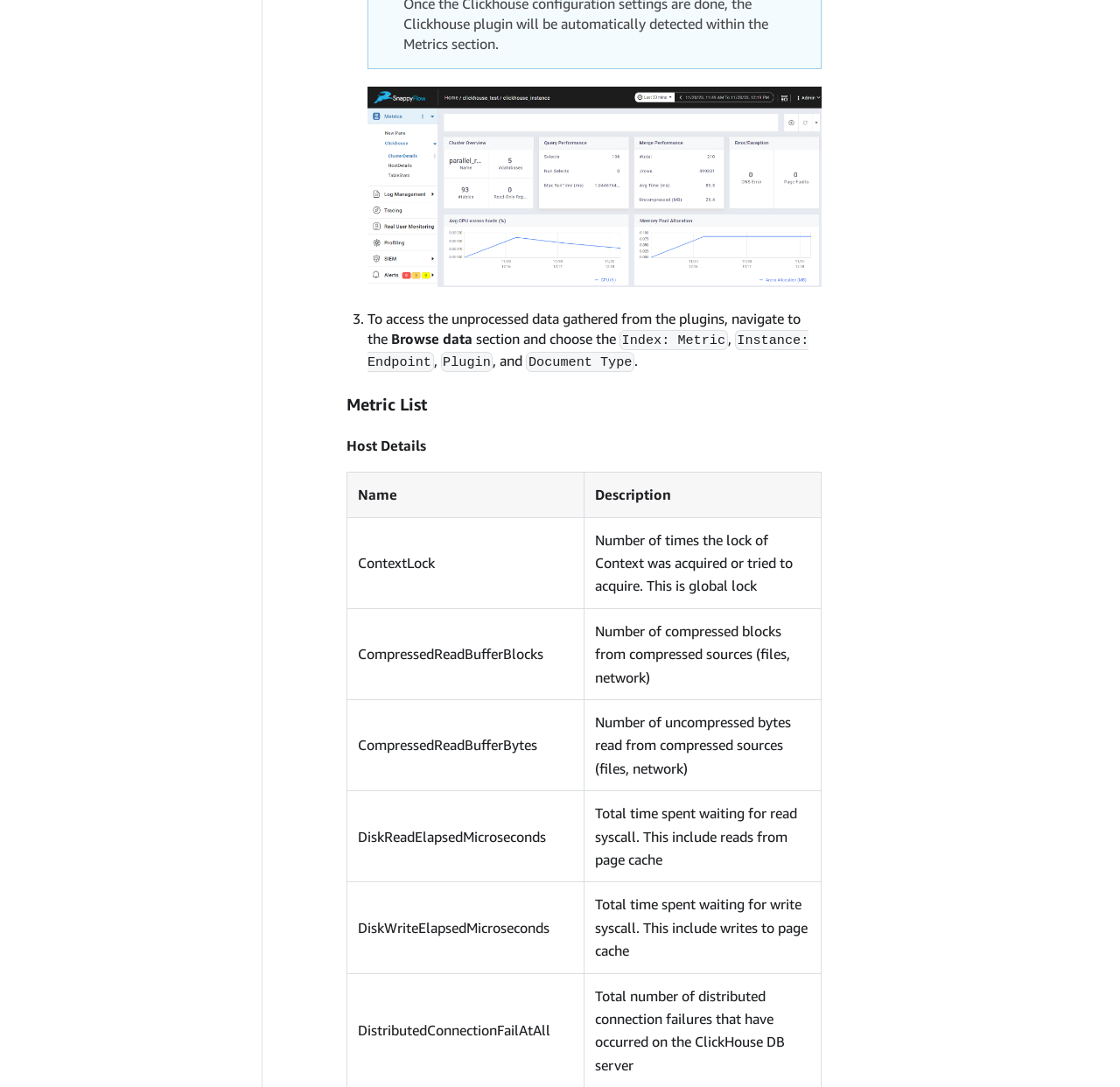What is the text above the 'Metric List' heading? Using the information from the screenshot, answer with a single word or phrase.

To access the unprocessed data gathered from the plugins, navigate to the